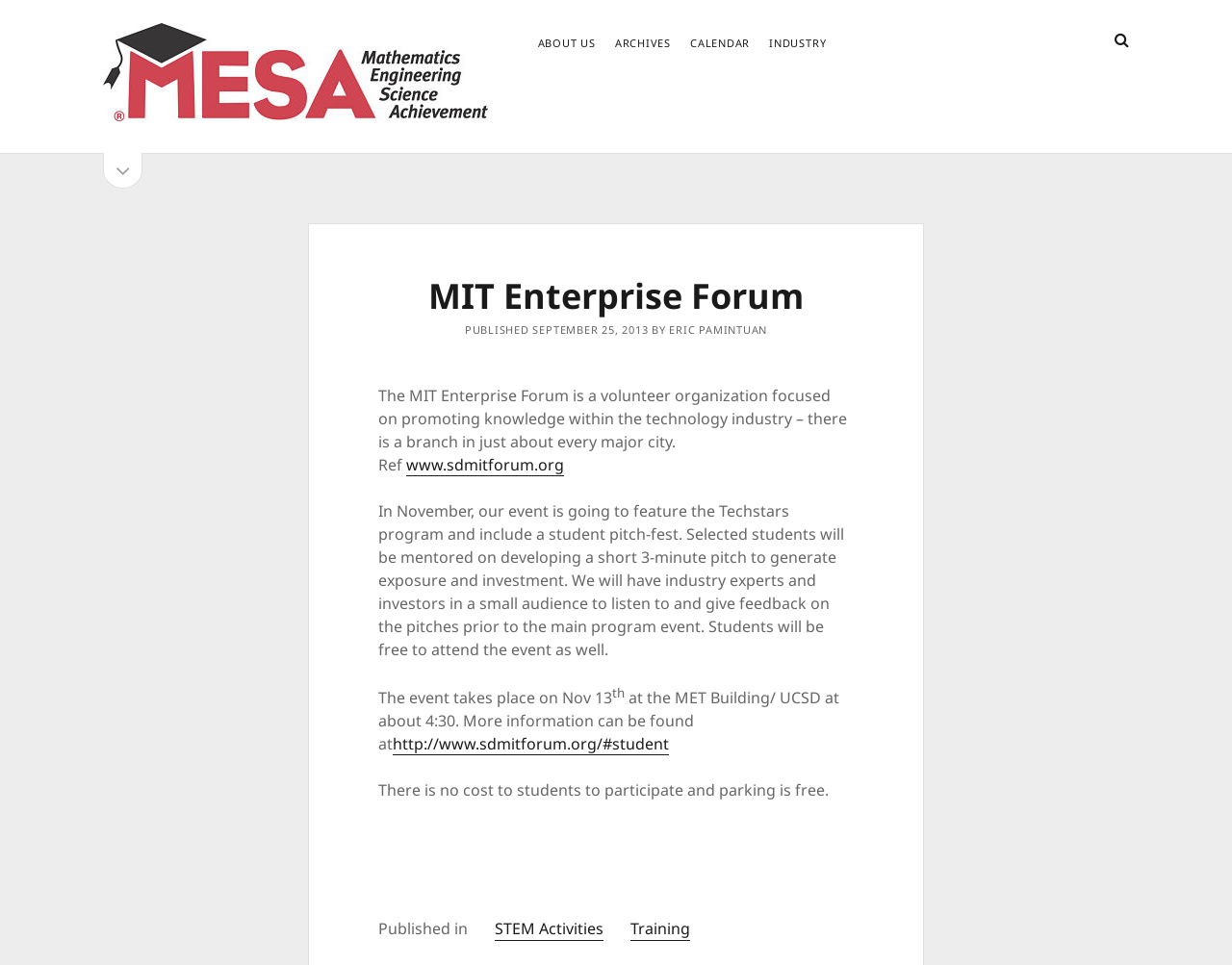What is the purpose of the organization?
Please analyze the image and answer the question with as much detail as possible.

The purpose of the organization can be found in the text 'The MIT Enterprise Forum is a volunteer organization focused on promoting knowledge within the technology industry' which is located in the main content area of the webpage, indicating that the organization aims to promote knowledge within the technology industry.